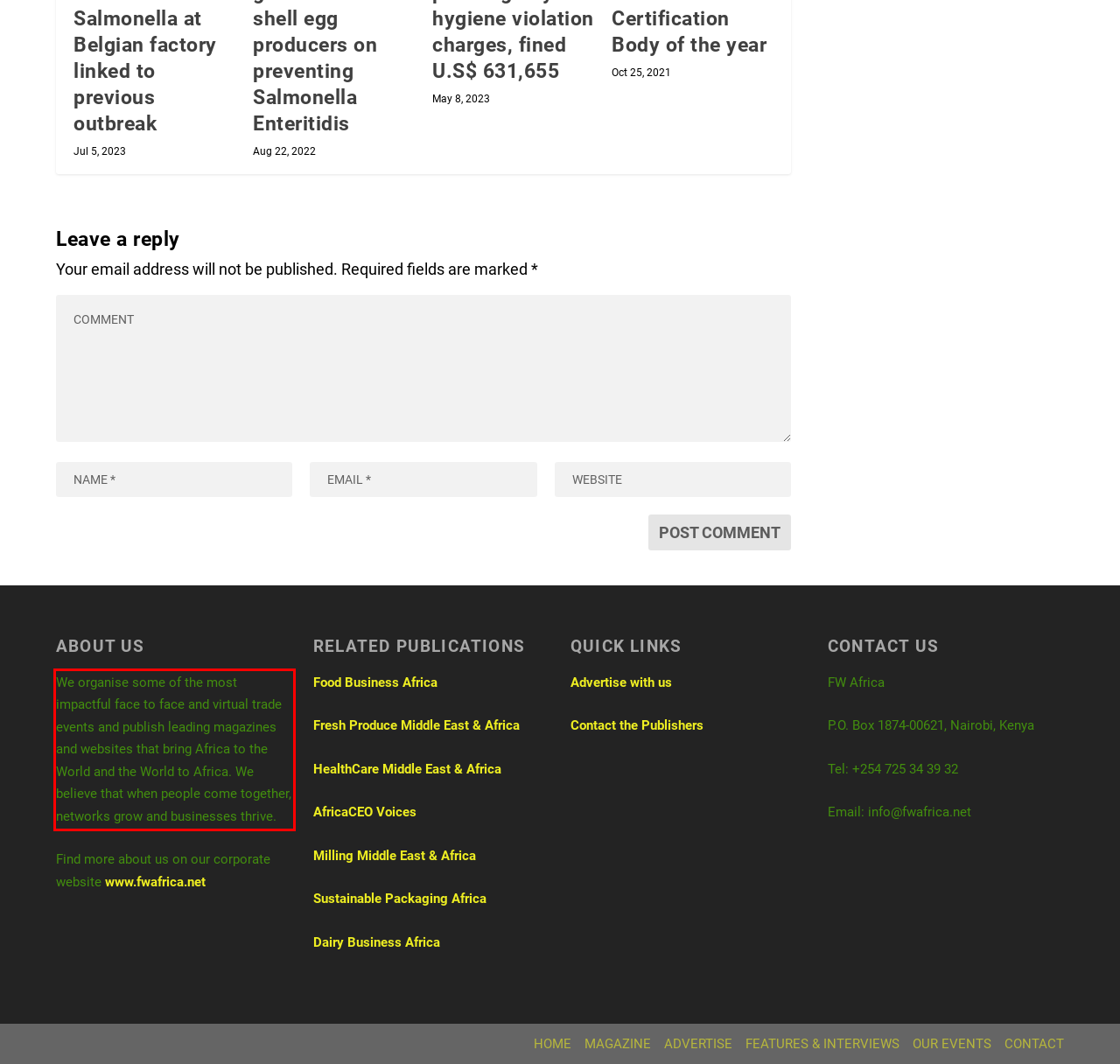Given a screenshot of a webpage with a red bounding box, please identify and retrieve the text inside the red rectangle.

We organise some of the most impactful face to face and virtual trade events and publish leading magazines and websites that bring Africa to the World and the World to Africa. We believe that when people come together, networks grow and businesses thrive.